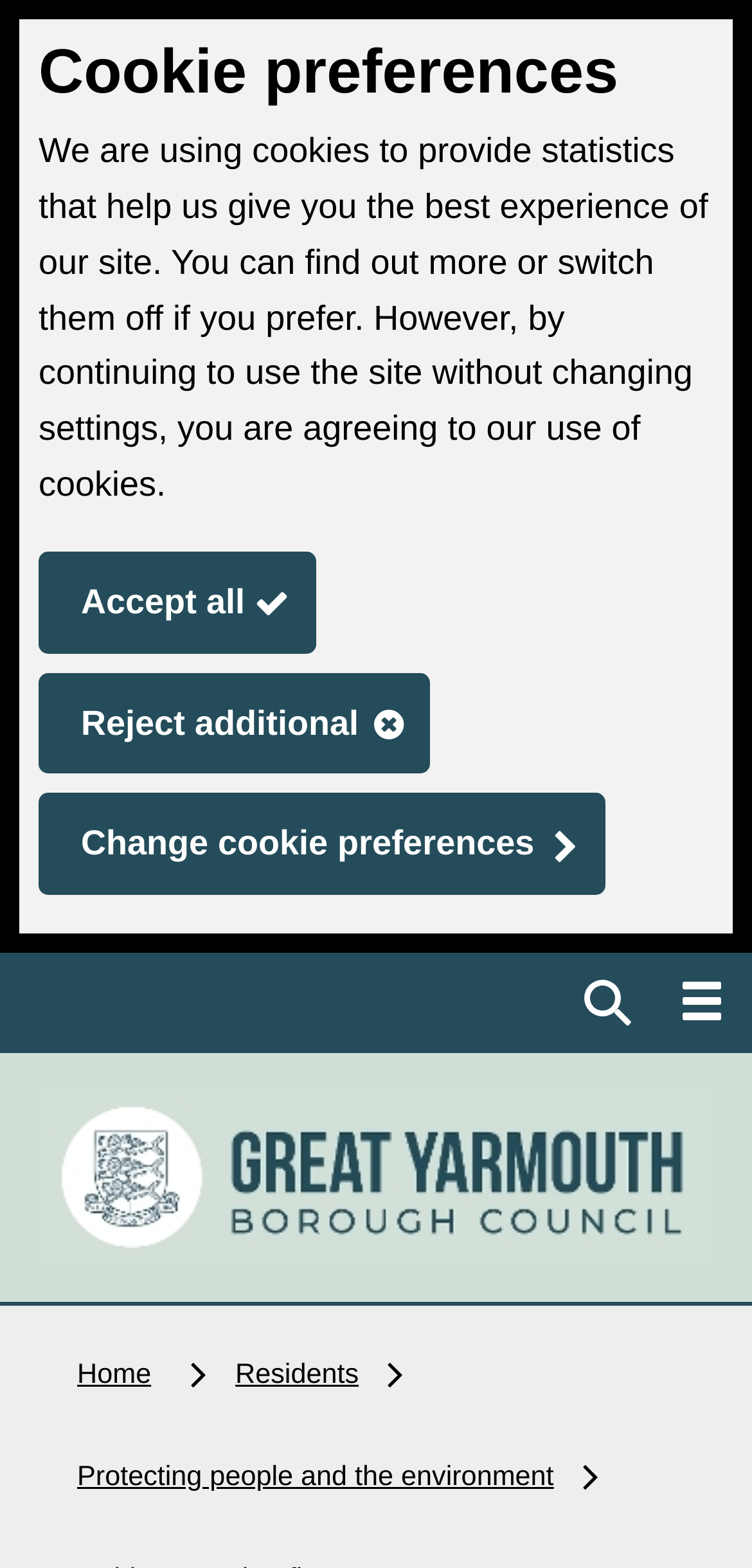Specify the bounding box coordinates of the element's area that should be clicked to execute the given instruction: "Check the checkbox to save your name and email". The coordinates should be four float numbers between 0 and 1, i.e., [left, top, right, bottom].

None